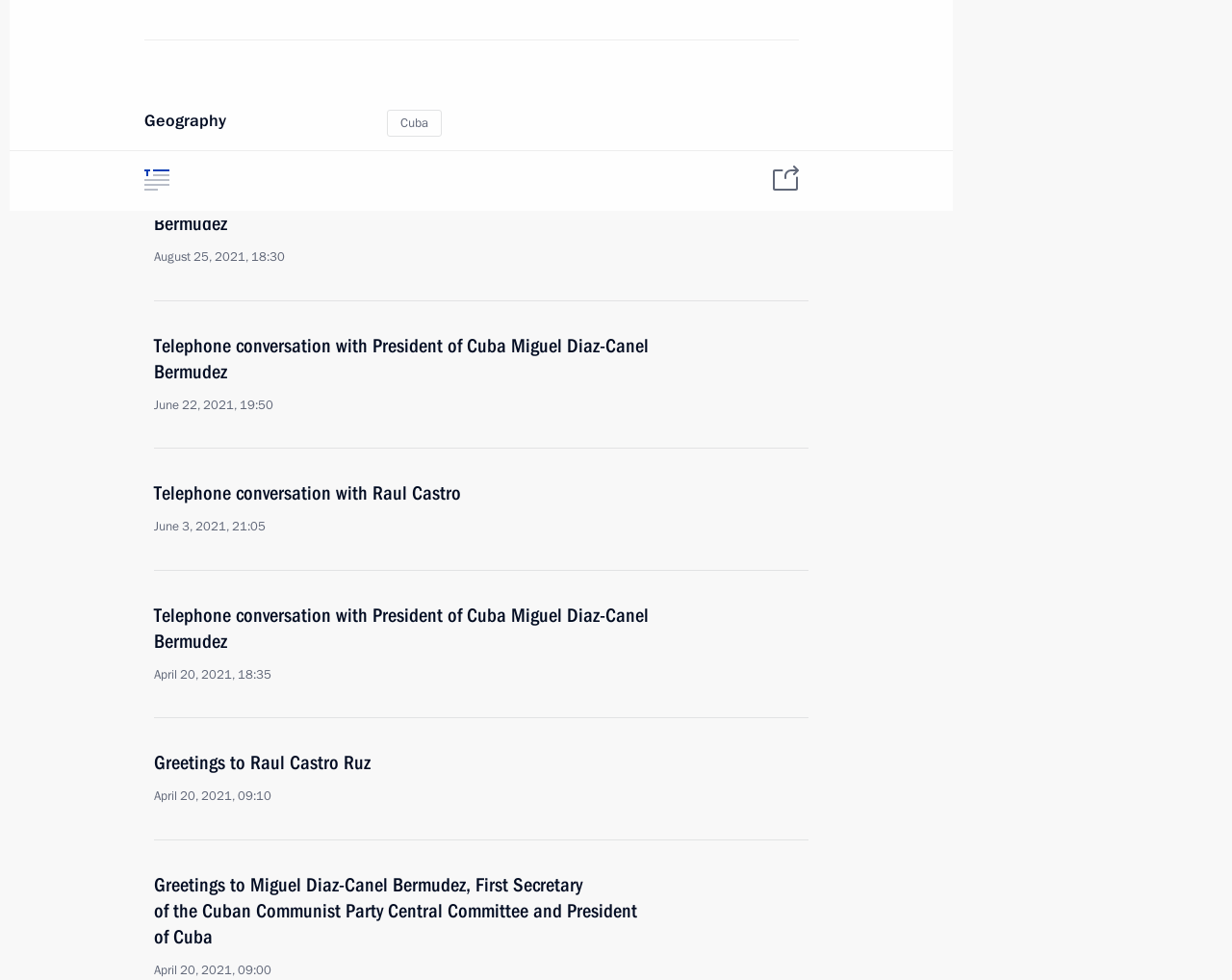Identify the bounding box coordinates for the UI element that matches this description: "Subscribe".

[0.125, 0.98, 0.168, 0.998]